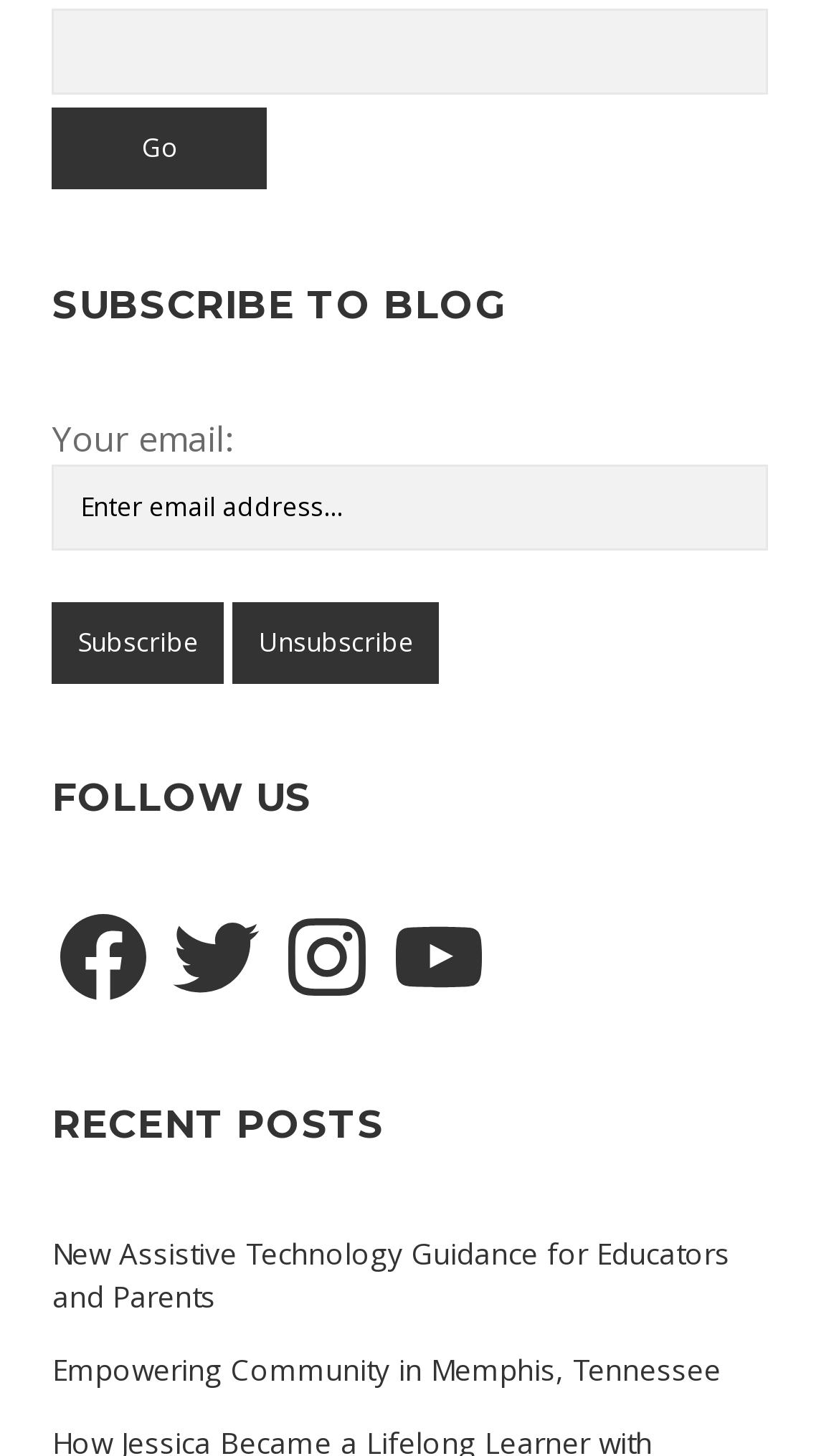What is the label of the textbox?
Using the picture, provide a one-word or short phrase answer.

Your email: